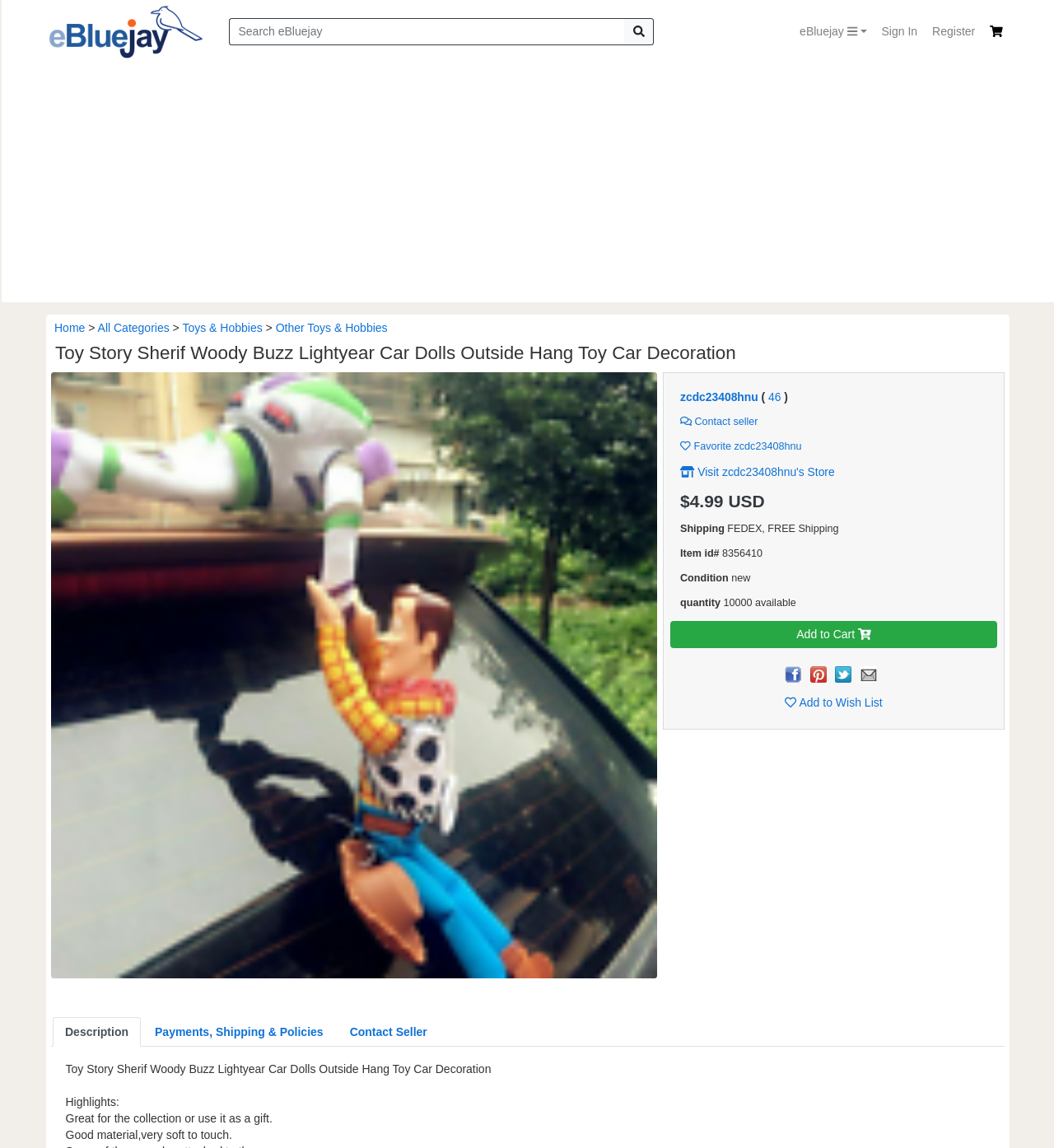What is the name of the online marketplace?
Using the information from the image, answer the question thoroughly.

The name of the online marketplace can be found at the top left corner of the webpage, where it says 'eBluejay Online Marketplace'.